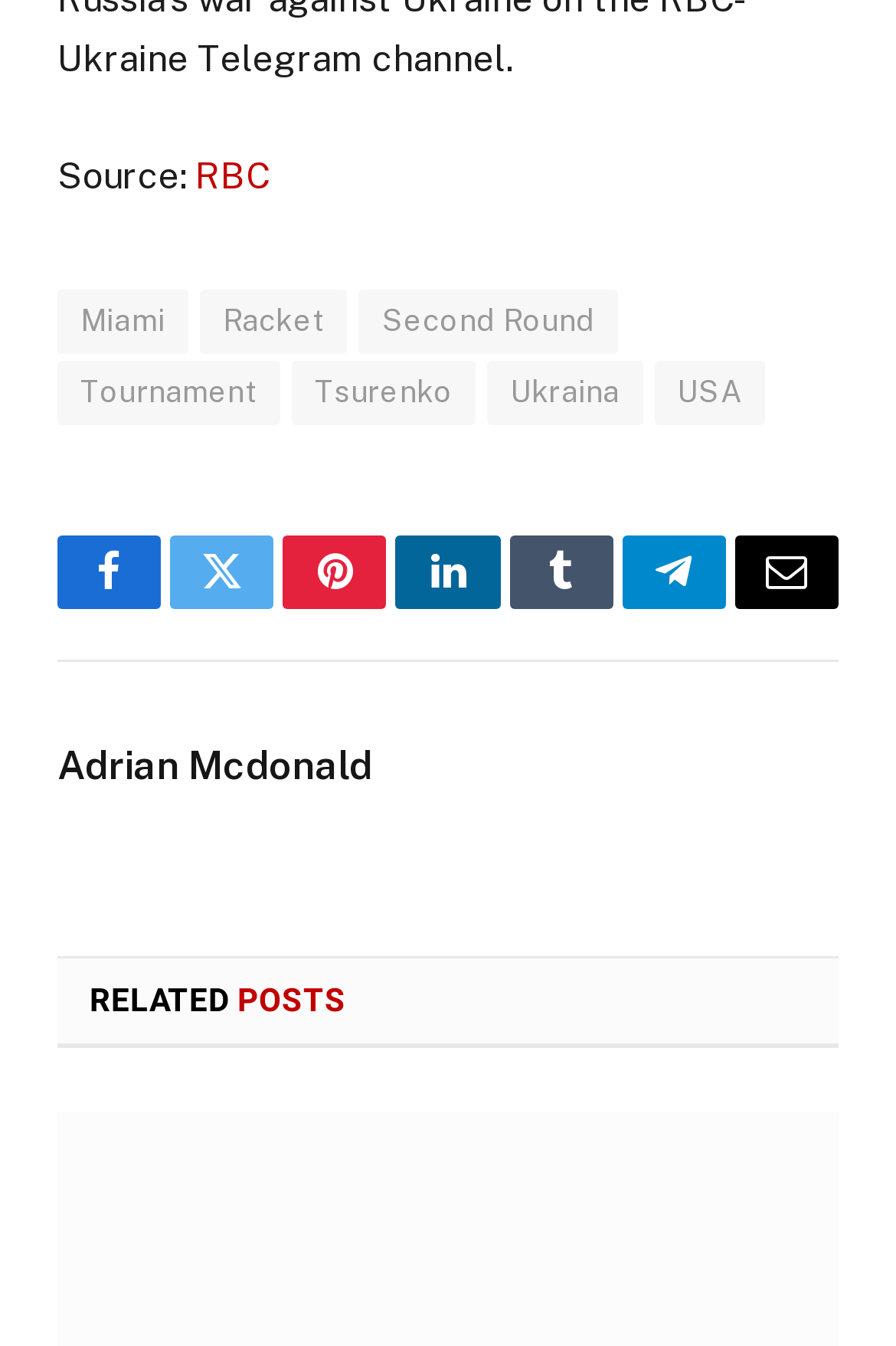What is the current section of the webpage?
Using the information from the image, provide a comprehensive answer to the question.

The webpage appears to be about a tournament, as there are links to 'Second Round', 'Tournament', and other related terms, suggesting that the current section of the webpage is about a tournament.